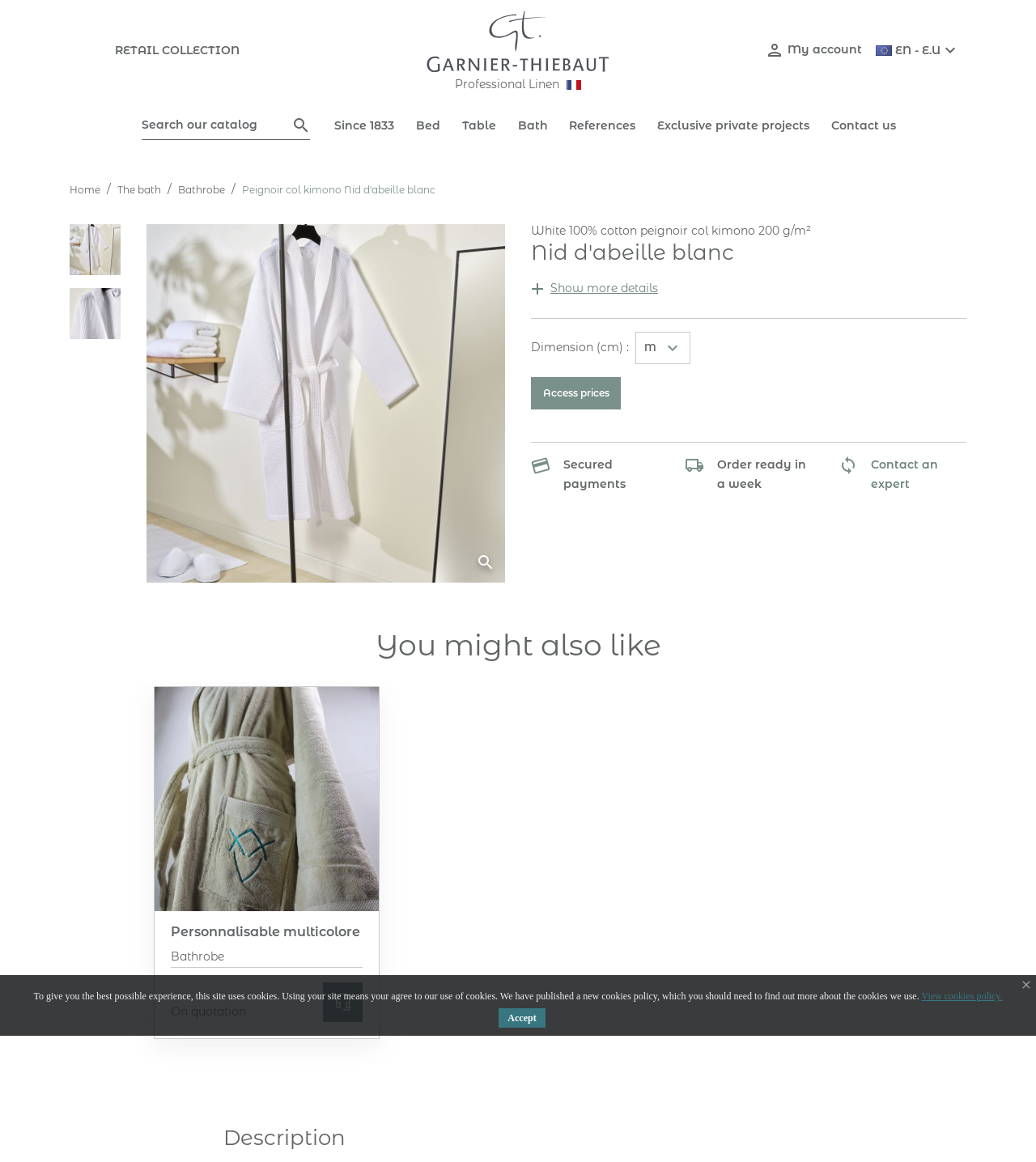What is the brand name of the professional linen?
Answer the question in a detailed and comprehensive manner.

I found the brand name by looking at the link 'Garnier-Thiebaut Professional Linen' in the header section of the webpage, which also contains an image of the brand logo.